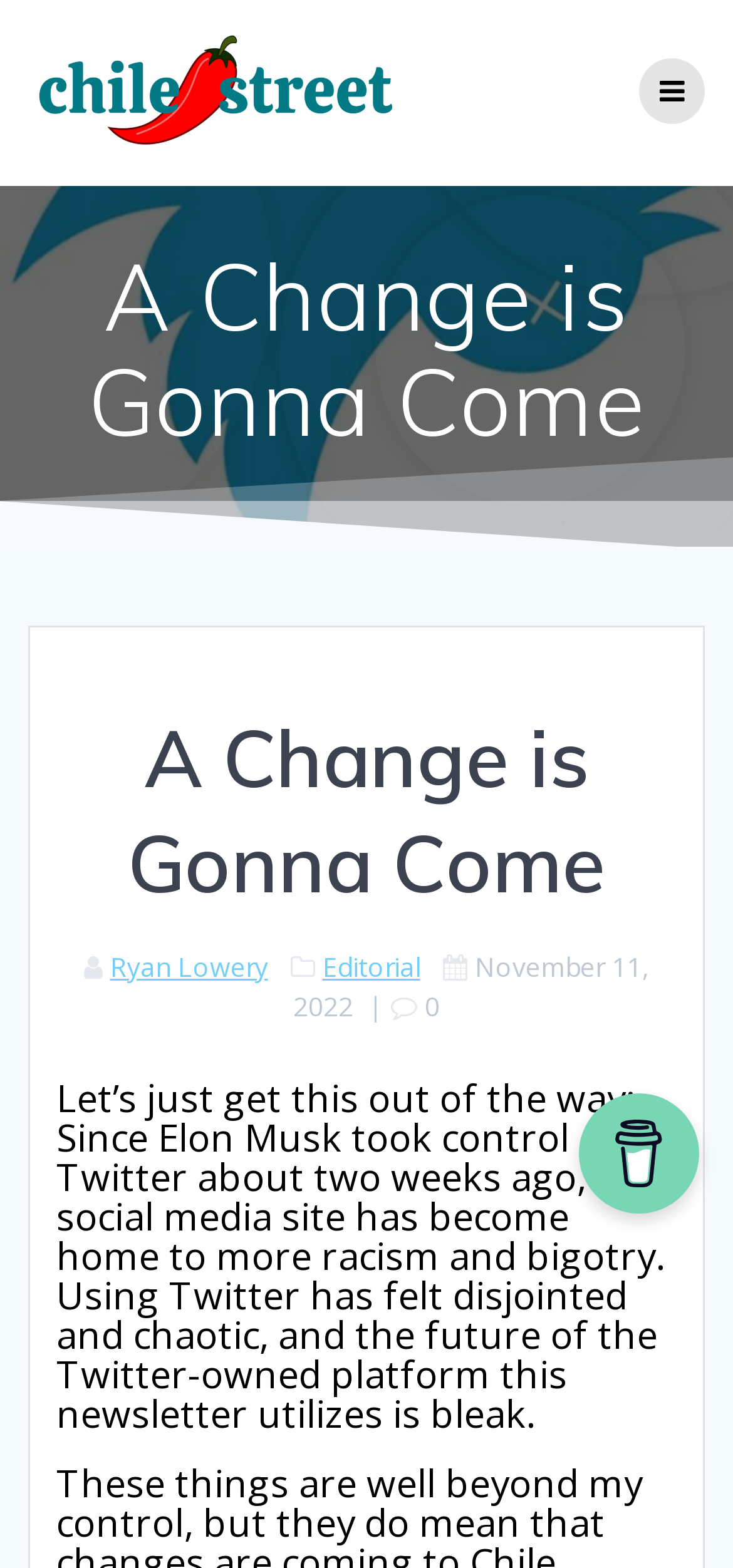Locate the heading on the webpage and return its text.

A Change is Gonna Come